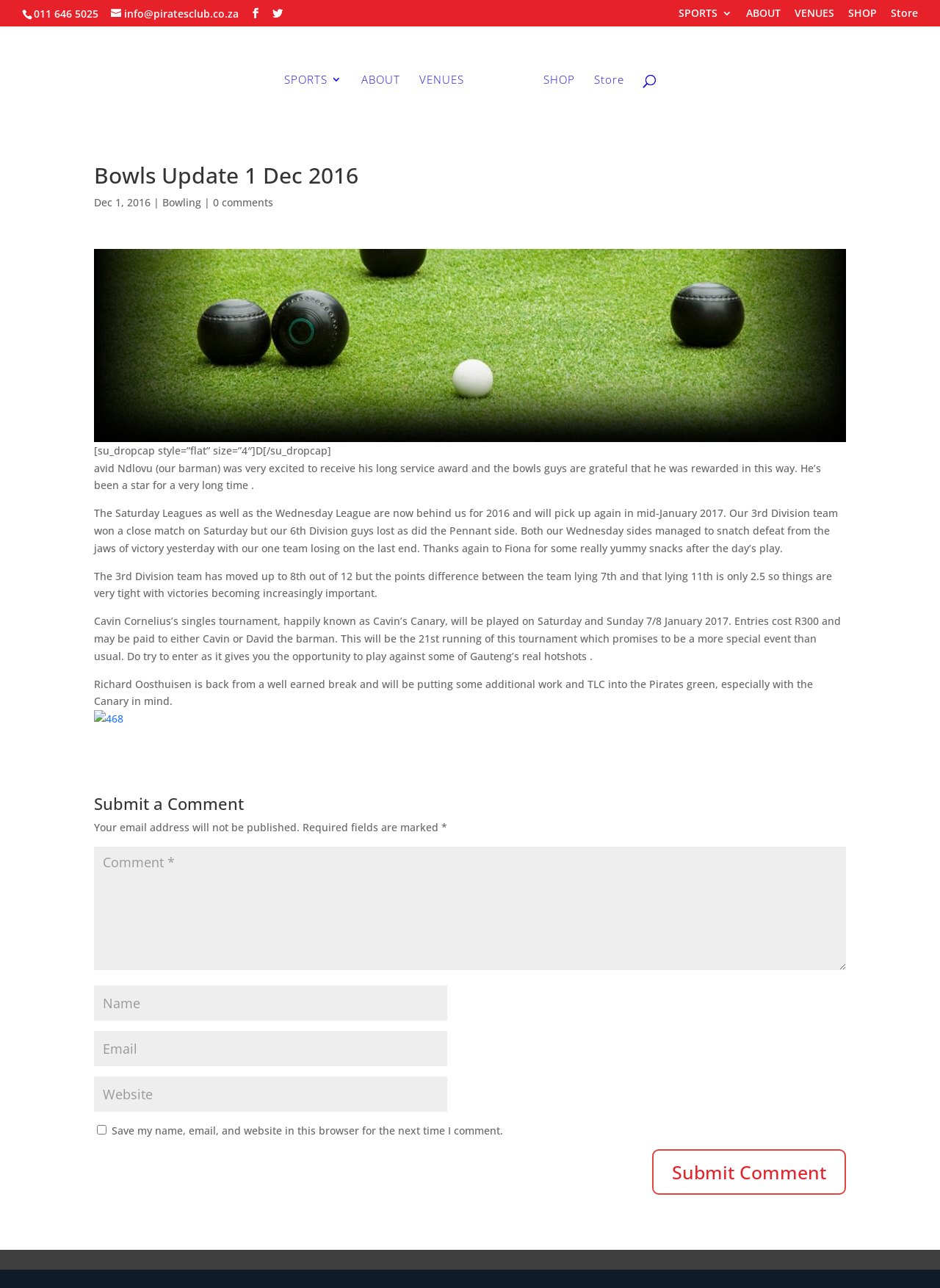Point out the bounding box coordinates of the section to click in order to follow this instruction: "View cart".

None